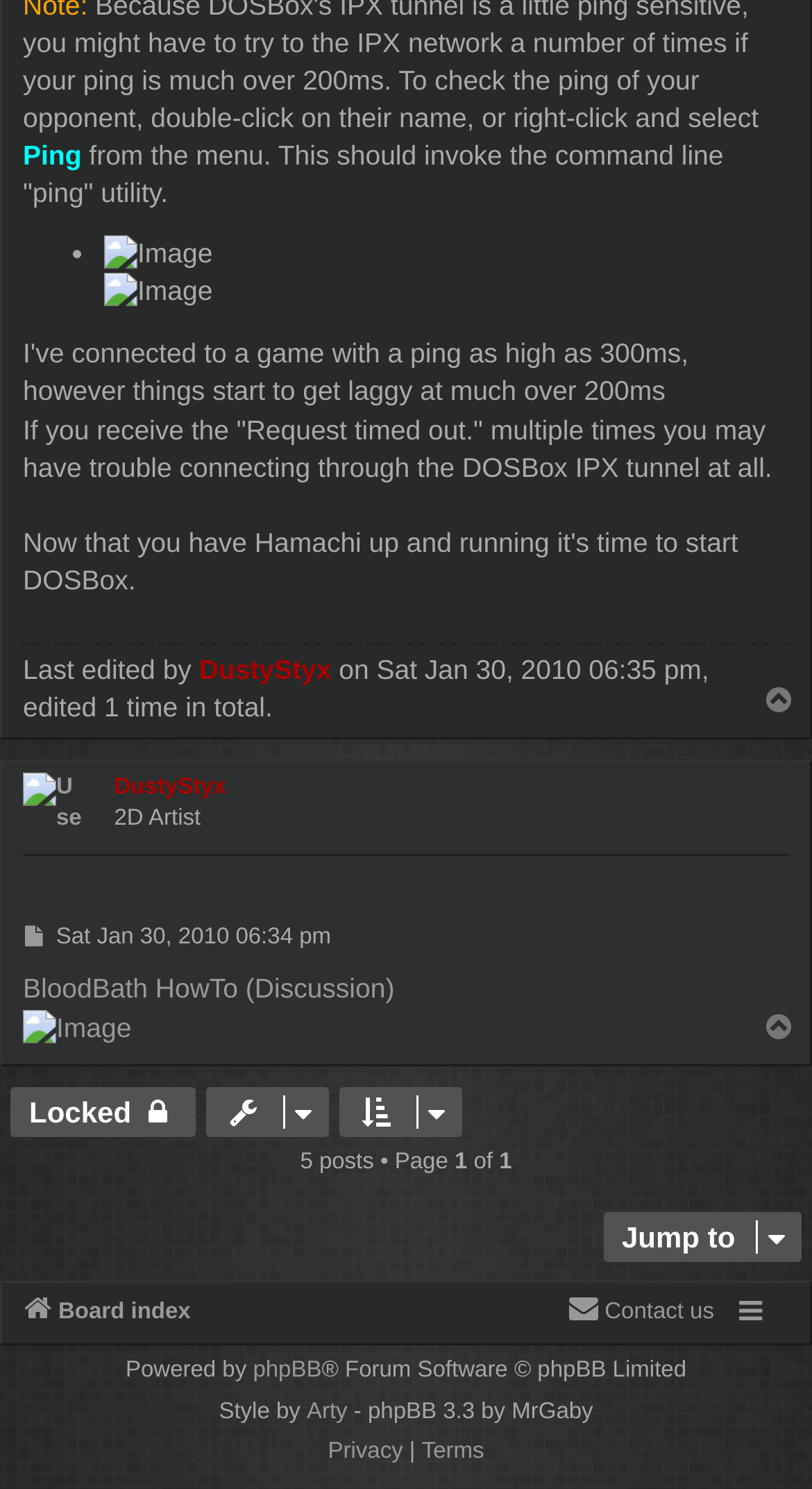Please find and report the bounding box coordinates of the element to click in order to perform the following action: "Go to the 'Post' page". The coordinates should be expressed as four float numbers between 0 and 1, in the format [left, top, right, bottom].

[0.028, 0.619, 0.061, 0.641]